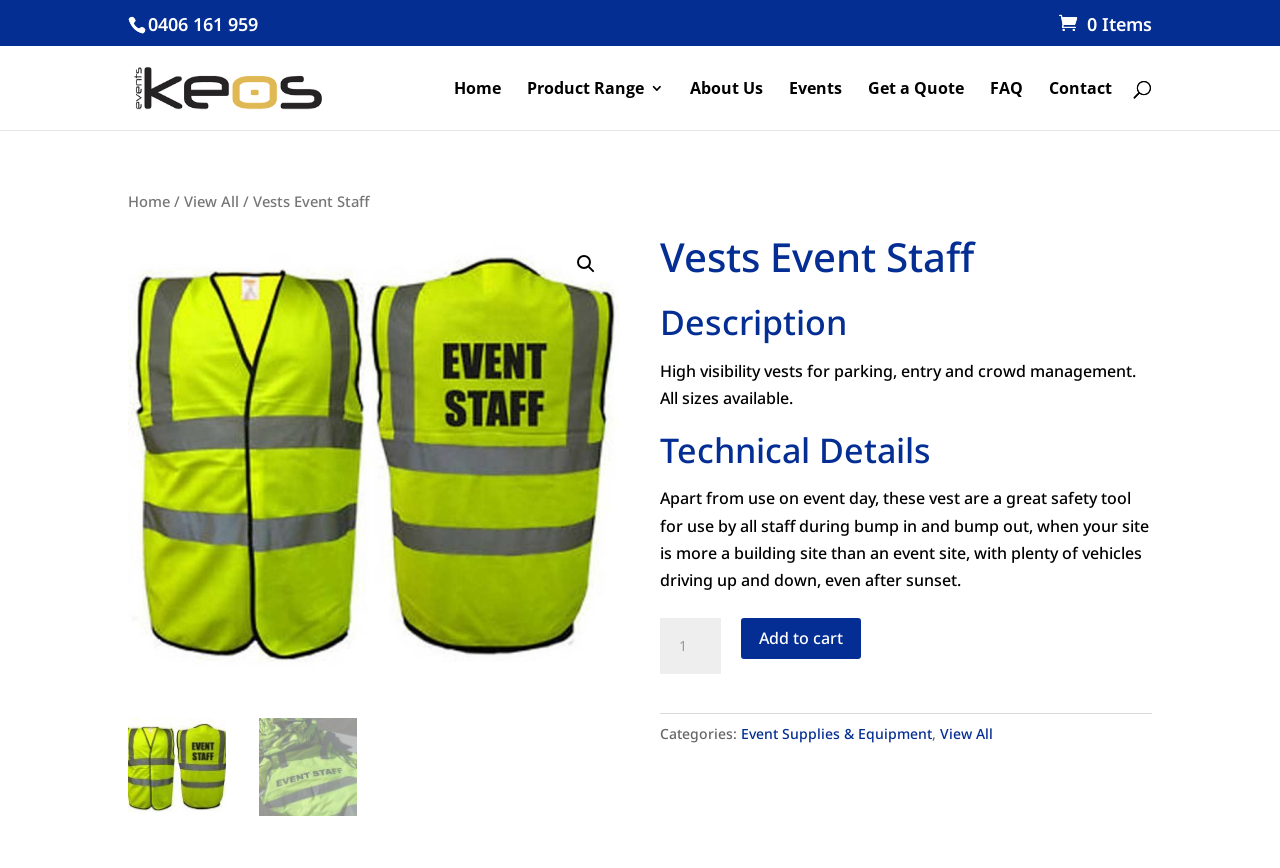Locate the bounding box coordinates of the region to be clicked to comply with the following instruction: "View all event supplies and equipment". The coordinates must be four float numbers between 0 and 1, in the form [left, top, right, bottom].

[0.735, 0.834, 0.776, 0.856]